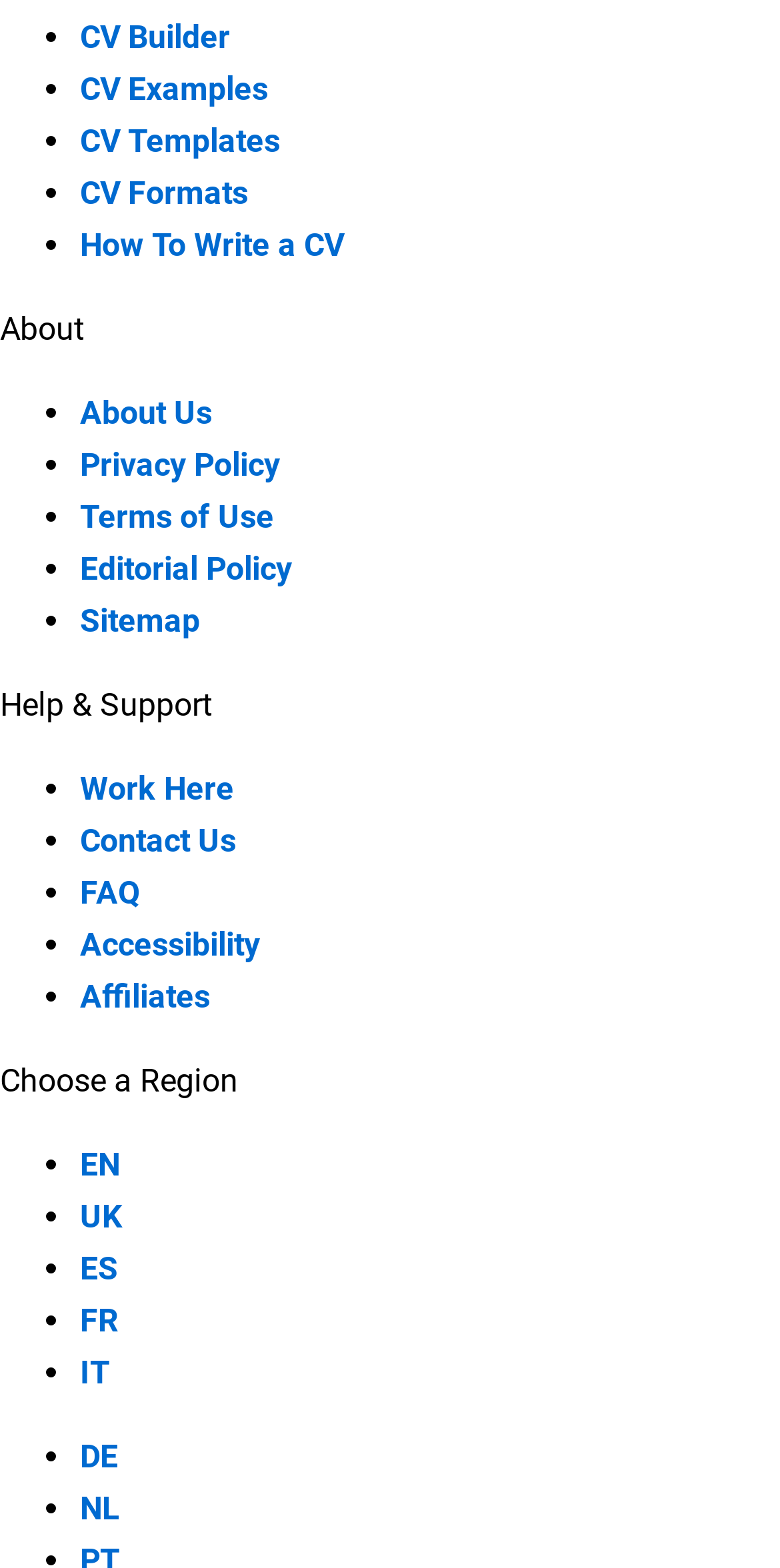How many language options are available?
Please look at the screenshot and answer in one word or a short phrase.

7